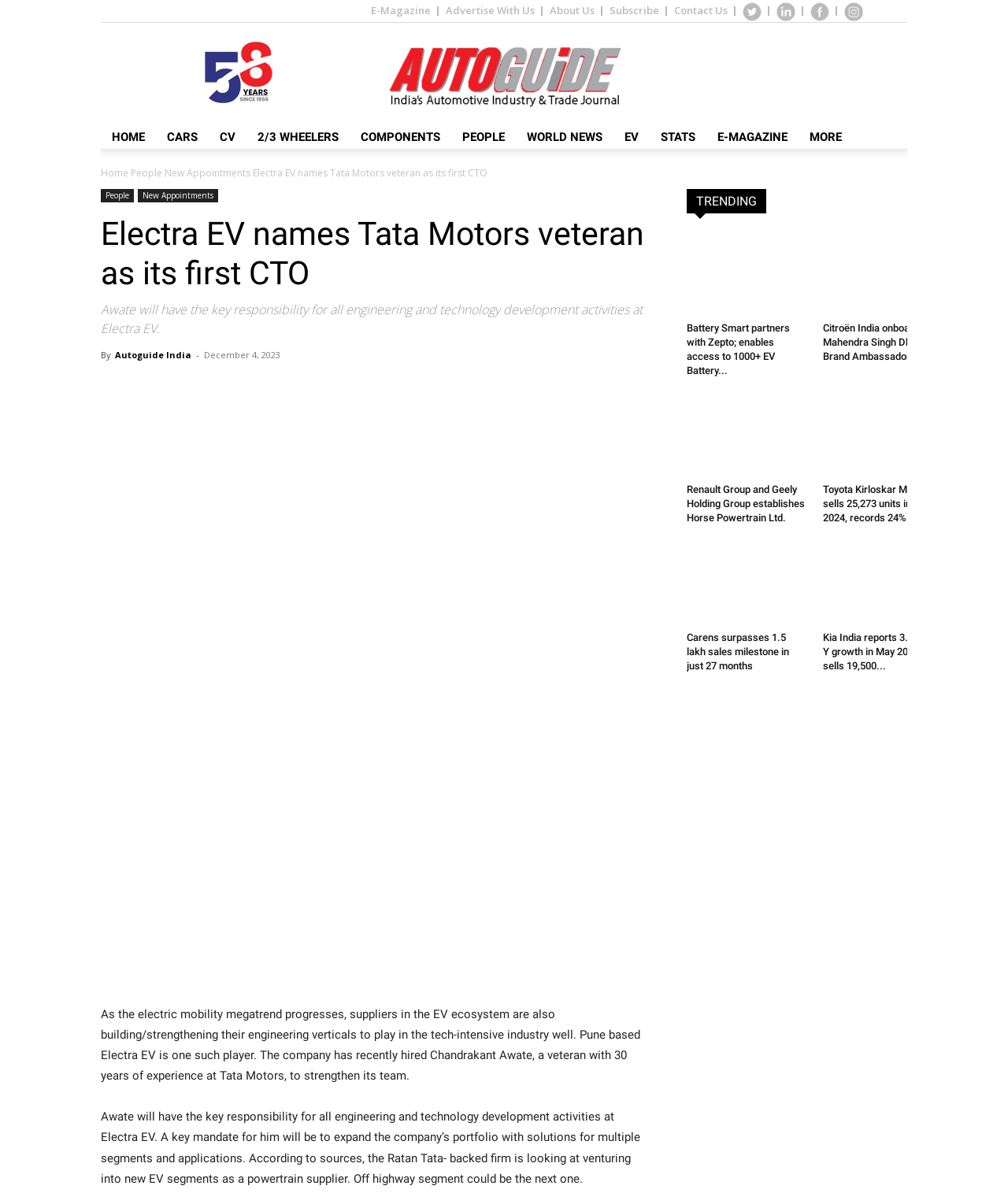Review the image closely and give a comprehensive answer to the question: What is the date of the article?

The answer can be found in the article's metadata, where it is mentioned that the article was published on 'December 4, 2023'.